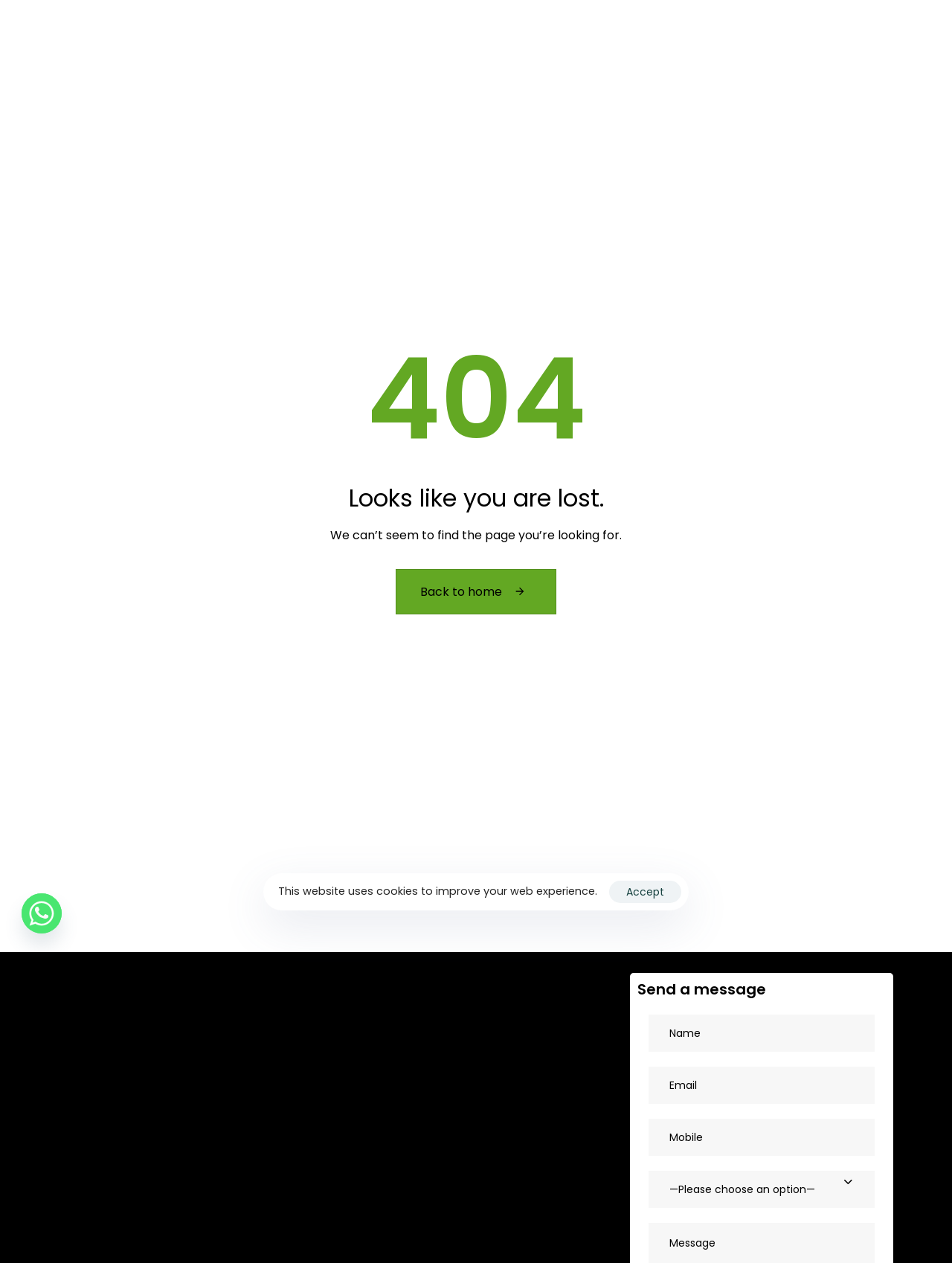Use a single word or phrase to answer the question: 
What is the company's promise regarding project ideas?

To keep them safe and secure